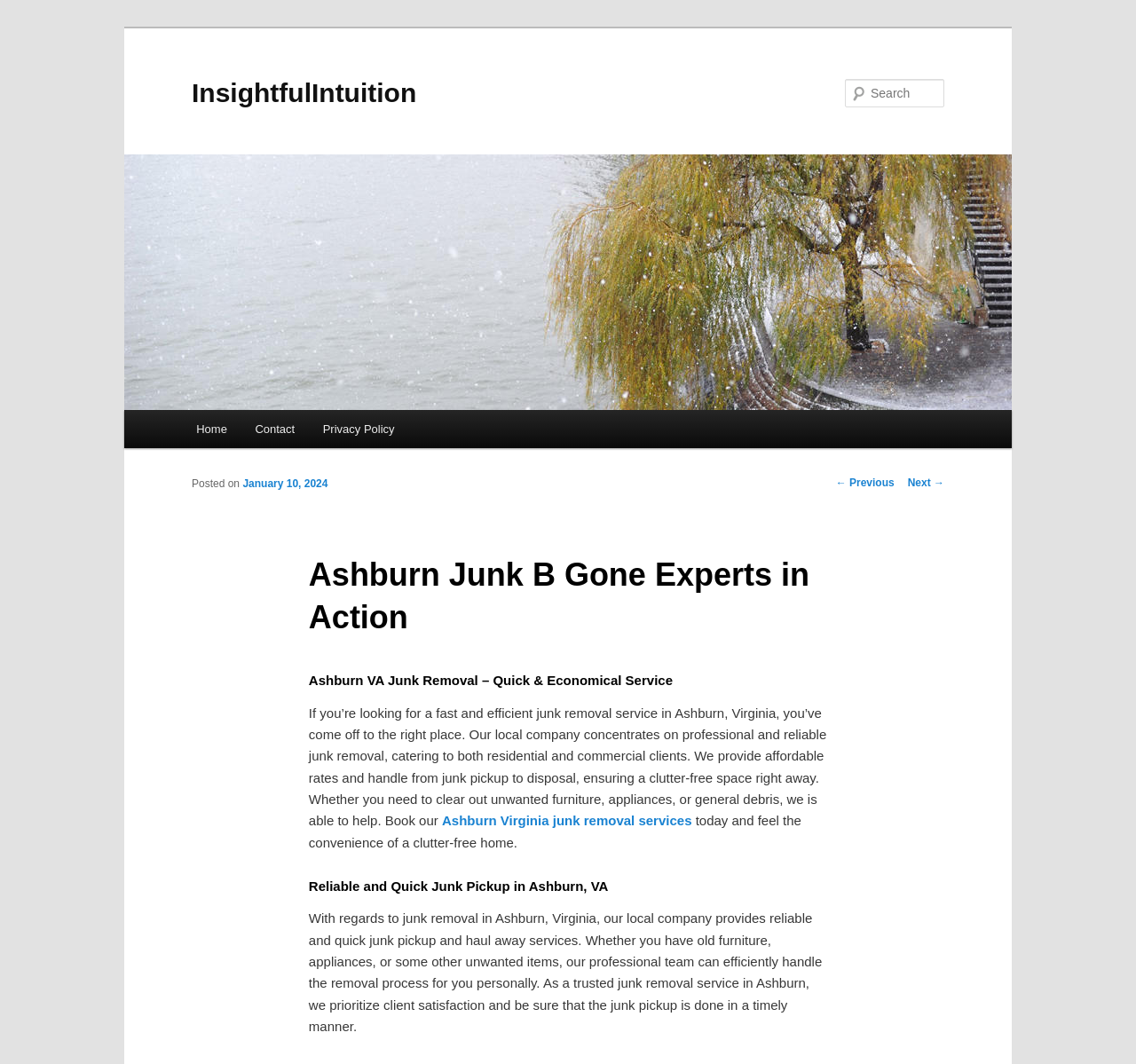Answer briefly with one word or phrase:
What is the benefit of using the service?

Clutter-free home